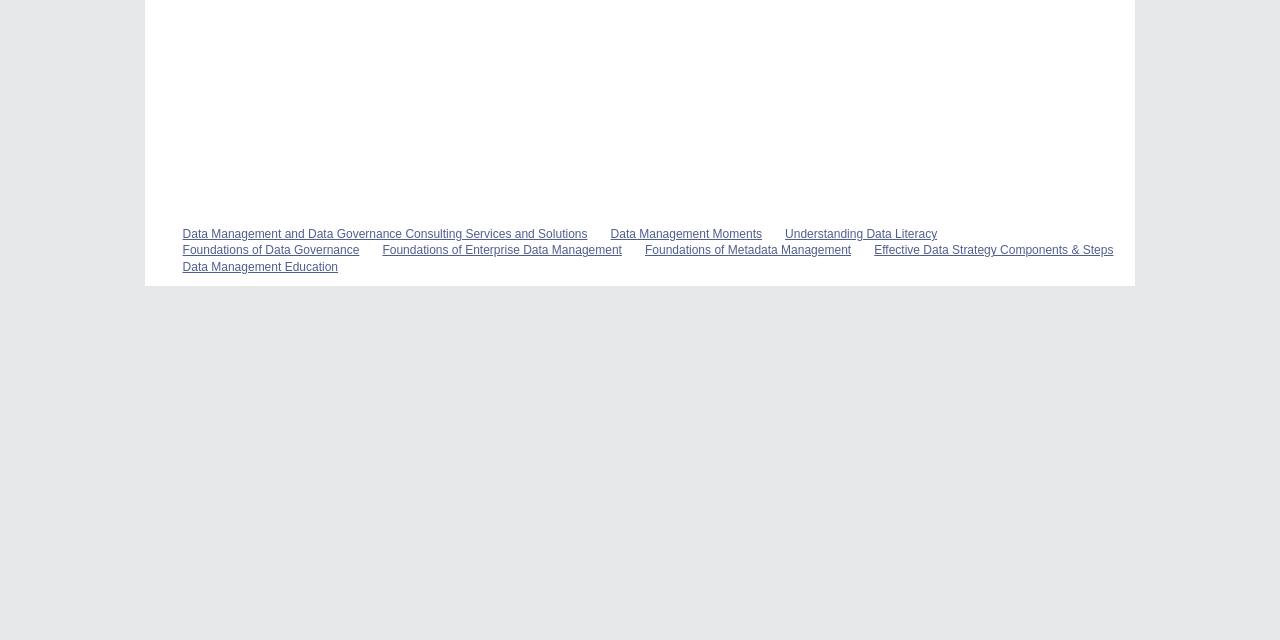Using the provided description Foundations of Metadata Management, find the bounding box coordinates for the UI element. Provide the coordinates in (top-left x, top-left y, bottom-right x, bottom-right y) format, ensuring all values are between 0 and 1.

[0.504, 0.38, 0.665, 0.402]